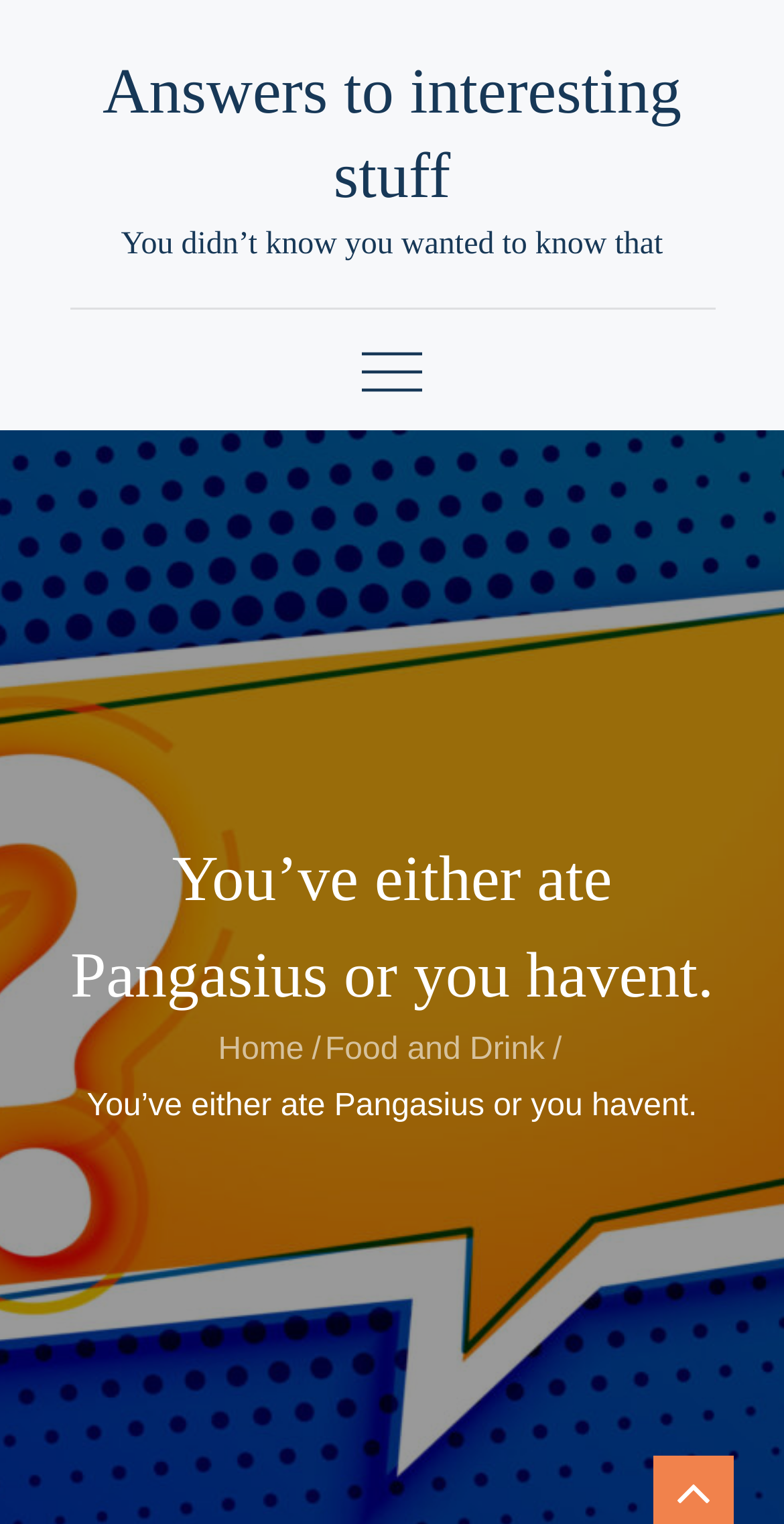How many breadcrumb links are there?
We need a detailed and meticulous answer to the question.

There are two breadcrumb links, 'Home' and 'Food and Drink', which are located in the navigation section below the heading.